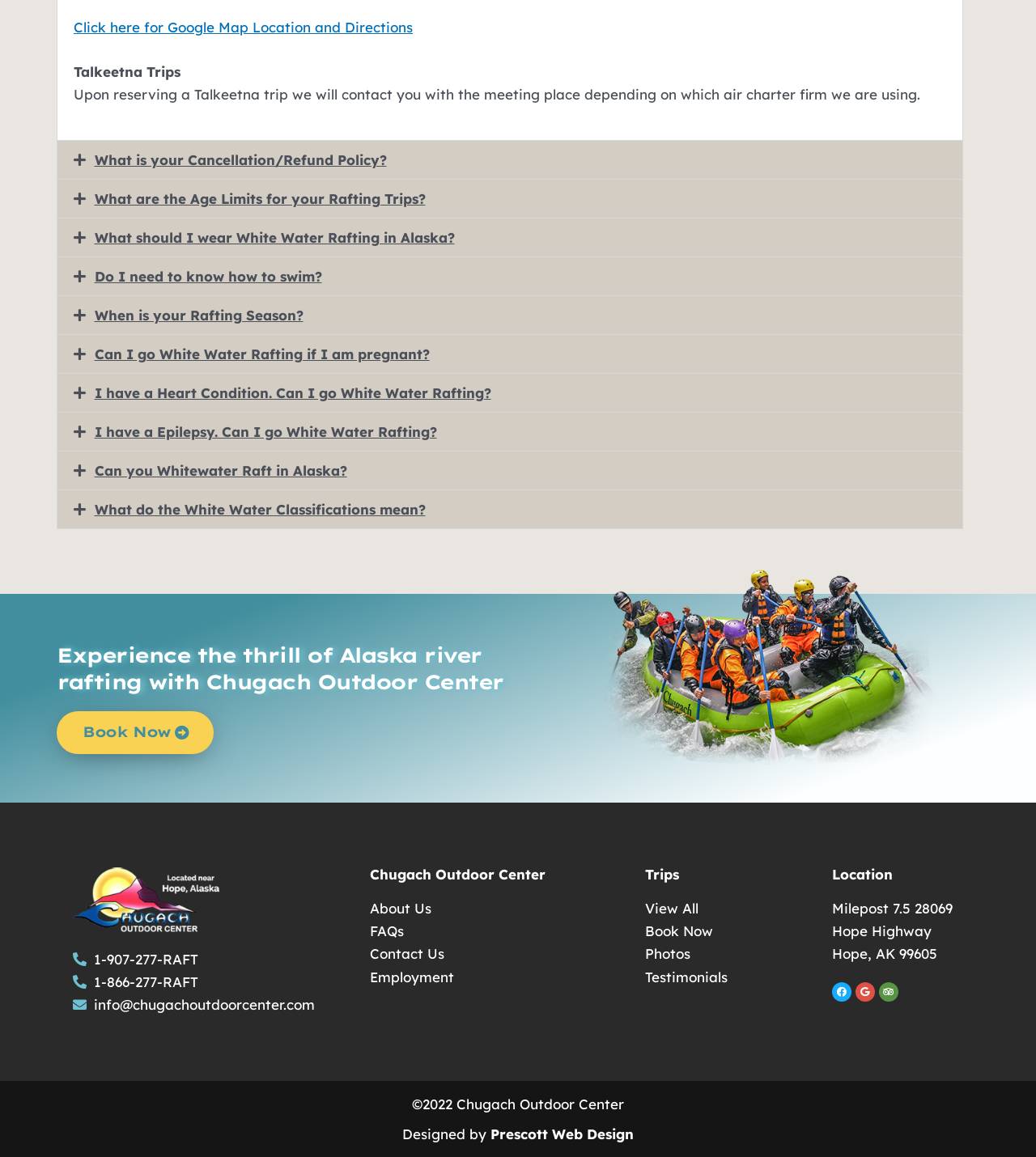Using the webpage screenshot, locate the HTML element that fits the following description and provide its bounding box: "View All".

[0.623, 0.776, 0.787, 0.795]